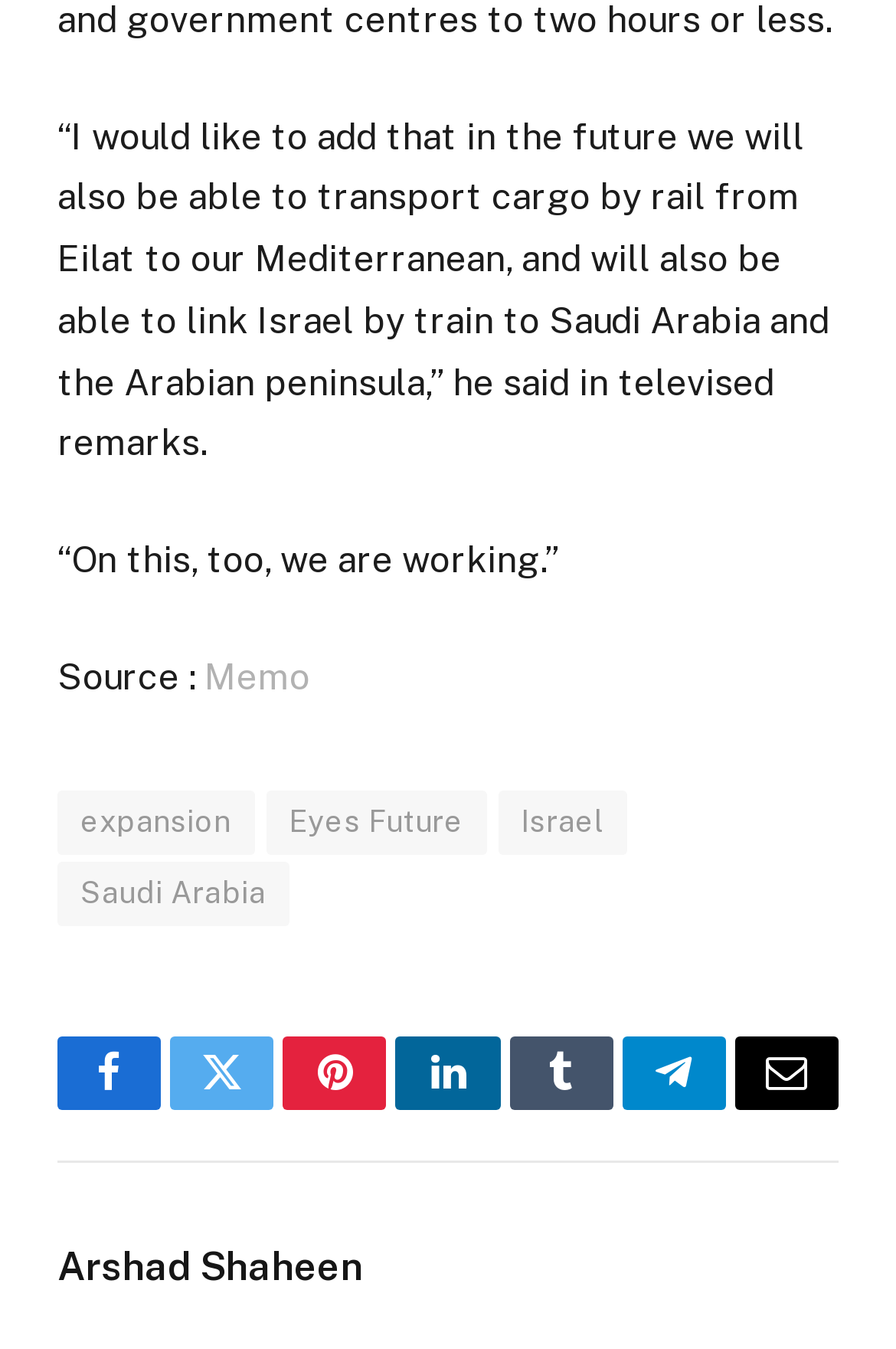From the element description Twitter, predict the bounding box coordinates of the UI element. The coordinates must be specified in the format (top-left x, top-left y, bottom-right x, bottom-right y) and should be within the 0 to 1 range.

[0.19, 0.768, 0.306, 0.822]